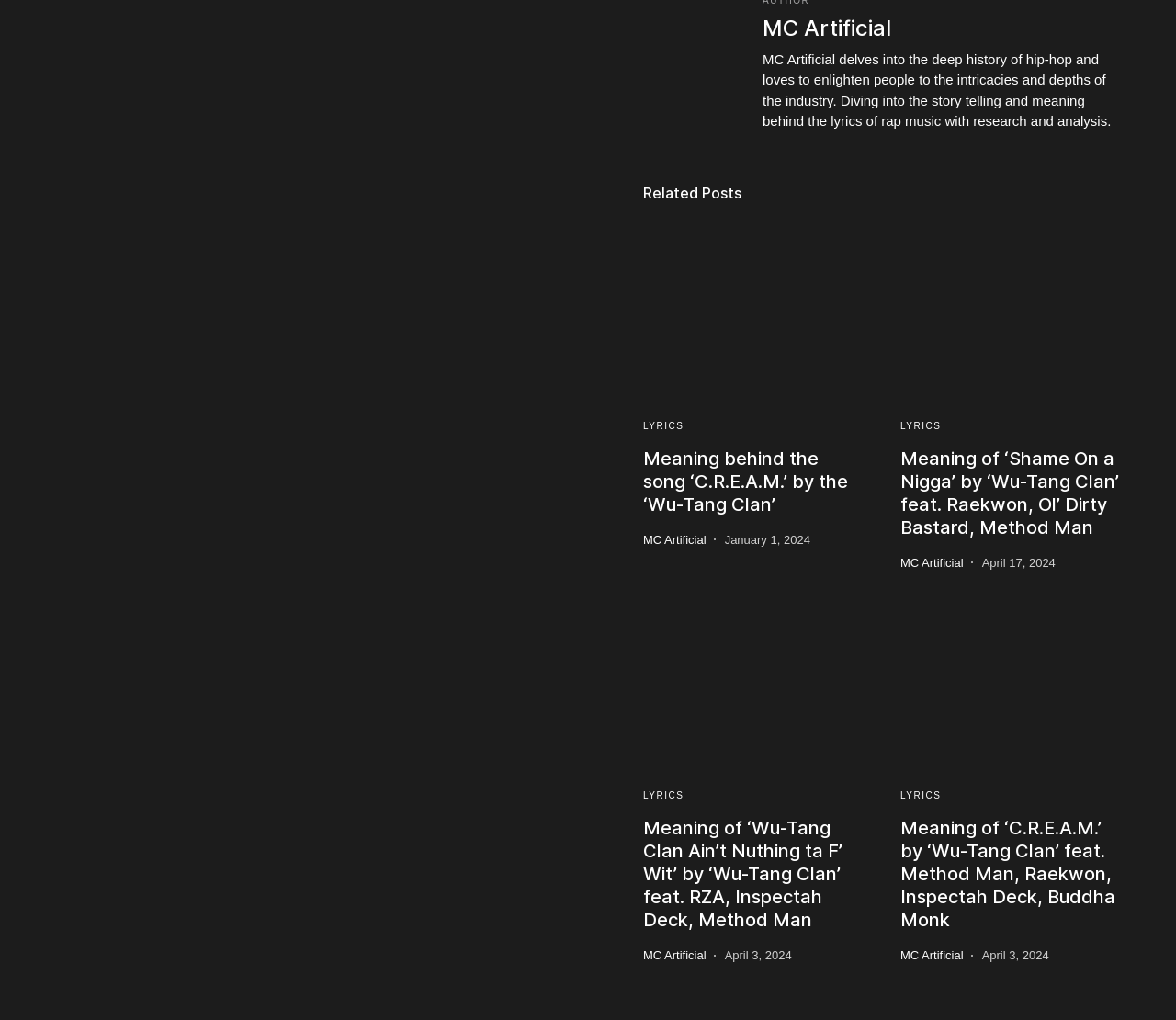What is the topic of the articles on this webpage?
Carefully analyze the image and provide a thorough answer to the question.

The topic of the articles on this webpage can be inferred by looking at the images and headings of the articles, which all seem to be related to the Wu-Tang Clan, a hip-hop group. The images are of the group's members, and the headings mention song titles and lyrics.